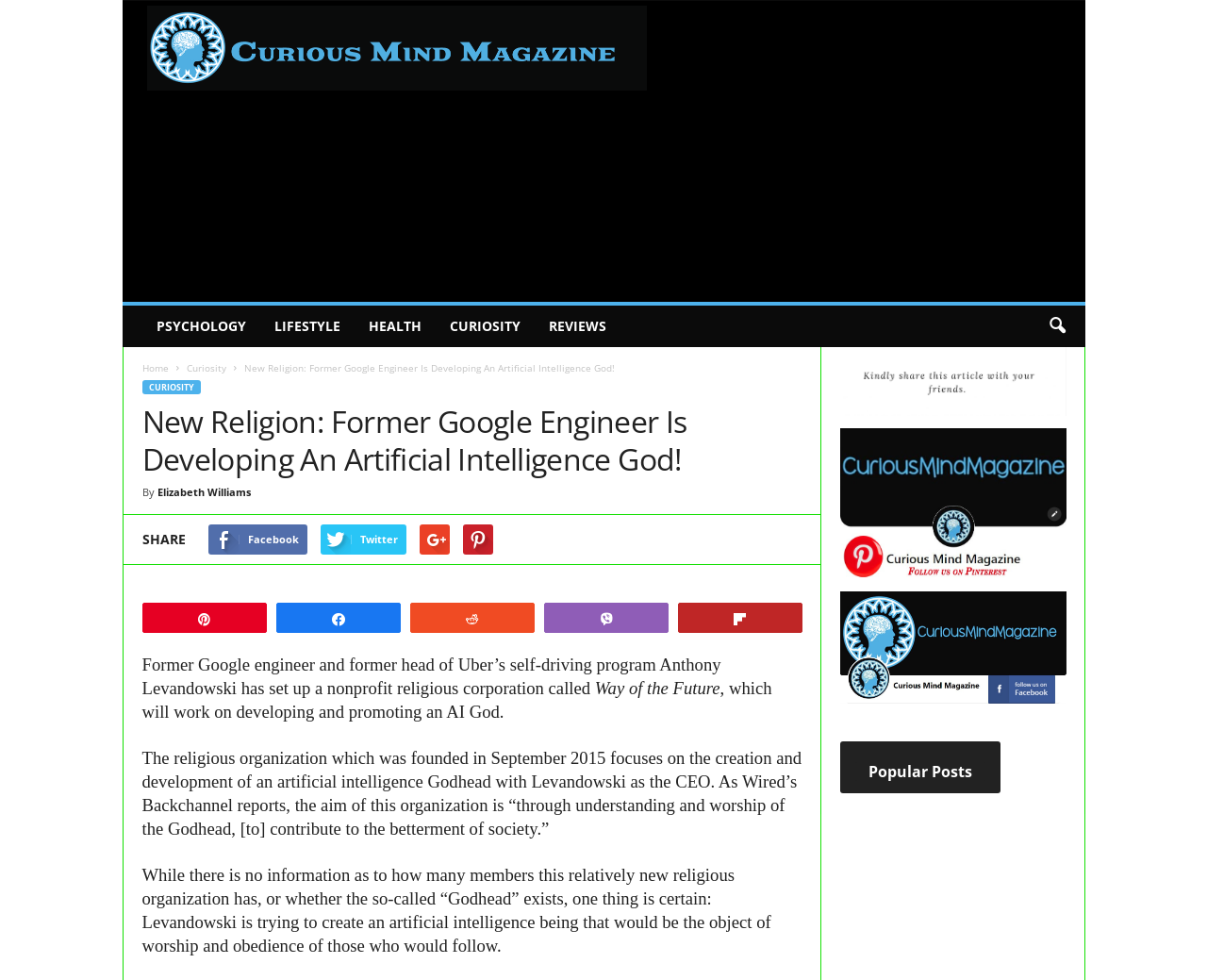Provide your answer in one word or a succinct phrase for the question: 
What is the purpose of the 'Godhead'?

To be the object of worship and obedience